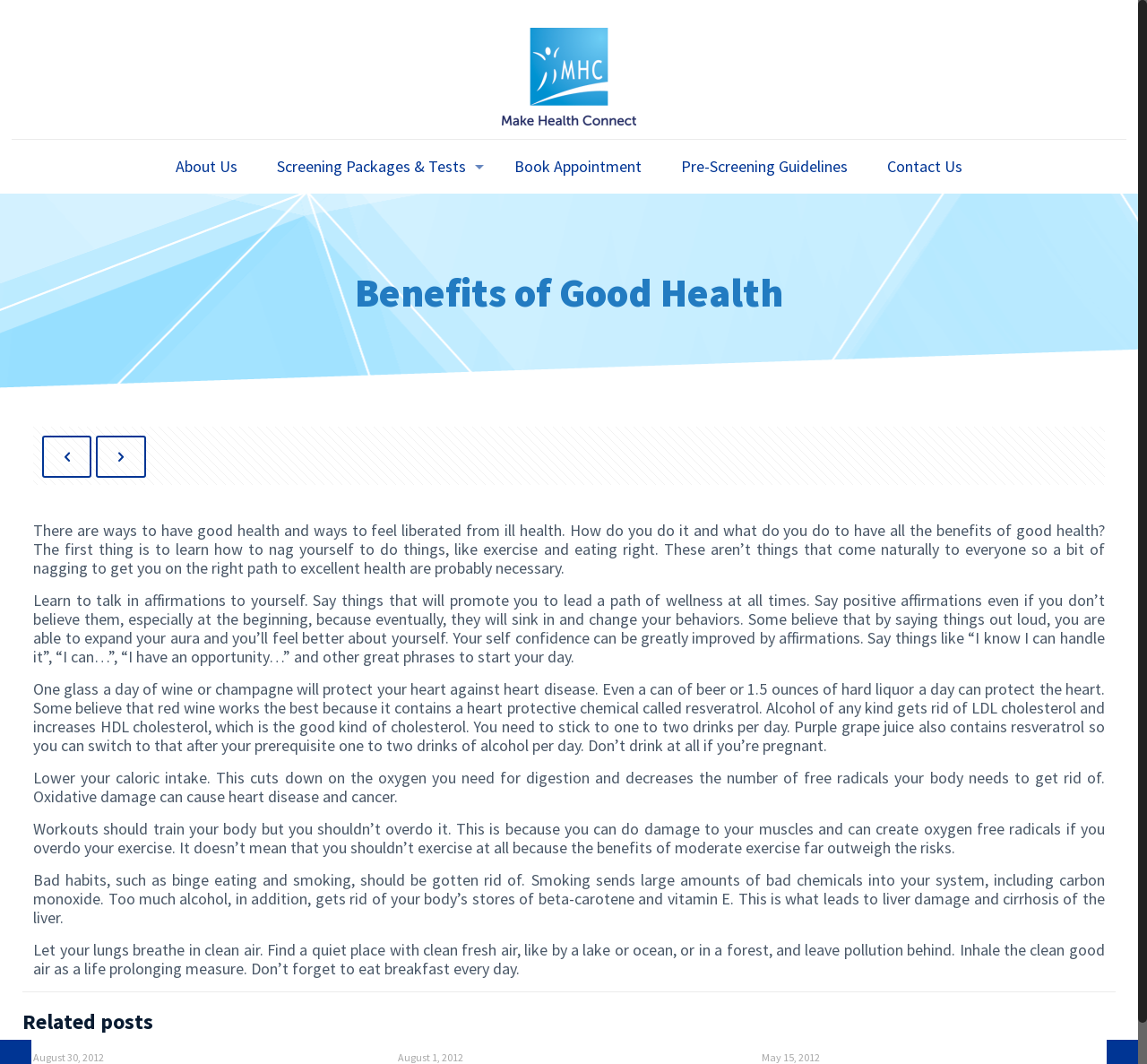What is the benefit of drinking one glass of wine a day?
Offer a detailed and full explanation in response to the question.

According to the text, drinking one glass of wine a day can protect the heart against heart disease, as it gets rid of LDL cholesterol and increases HDL cholesterol.